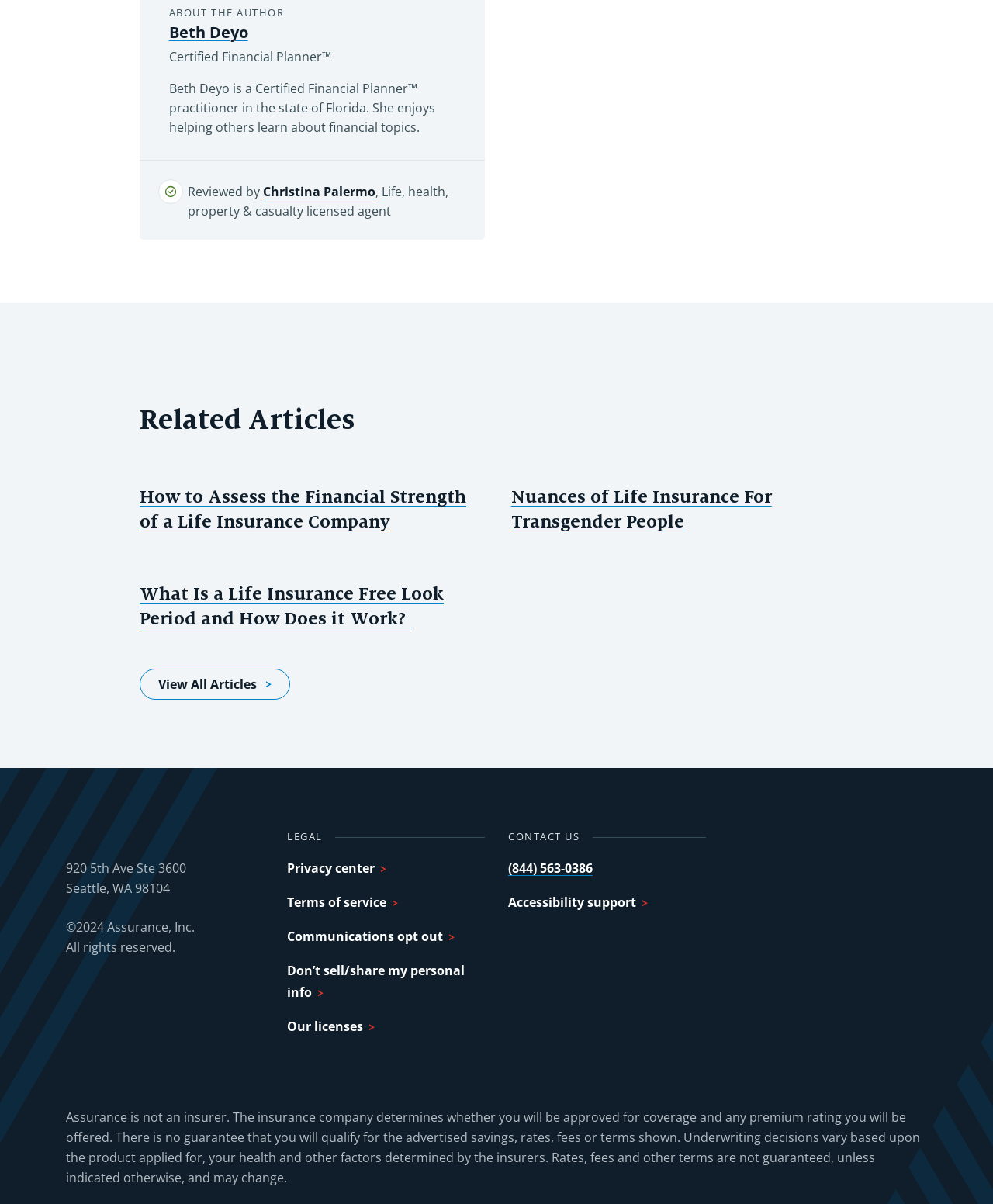Given the description "Don’t sell/share my personal info", provide the bounding box coordinates of the corresponding UI element.

[0.289, 0.82, 0.468, 0.852]